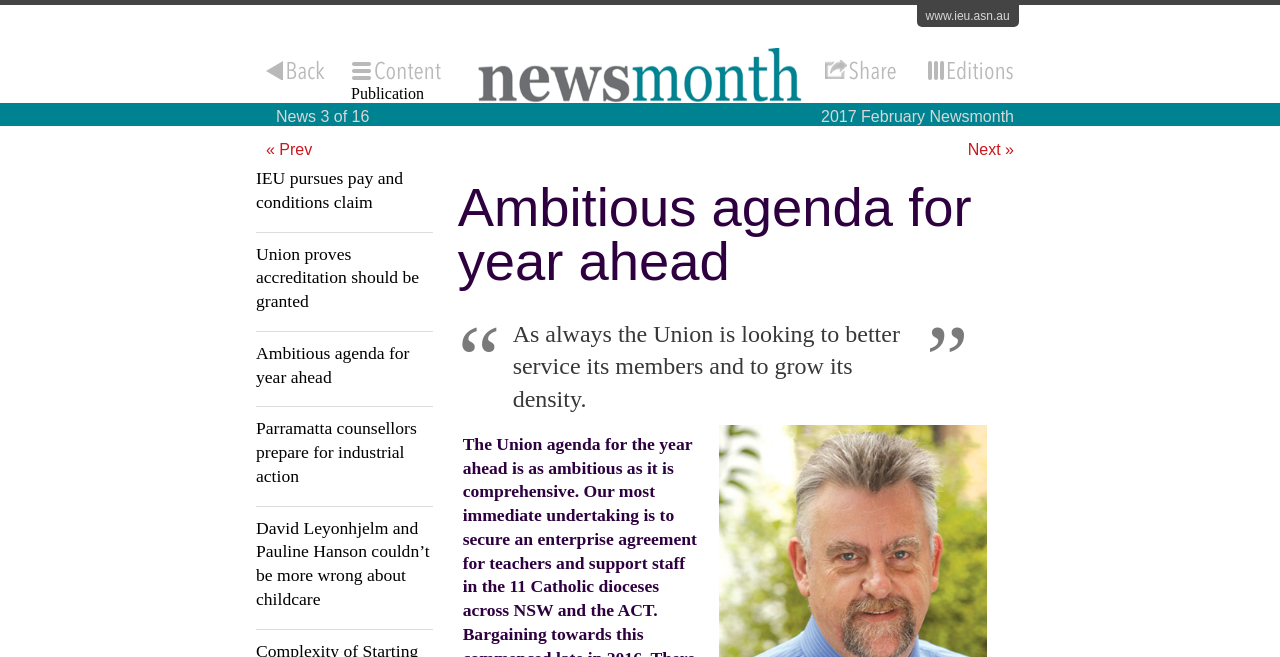Using the image as a reference, answer the following question in as much detail as possible:
What is the date of the news month?

I found the static text '2017 February Newsmonth' which indicates the date of the news month.